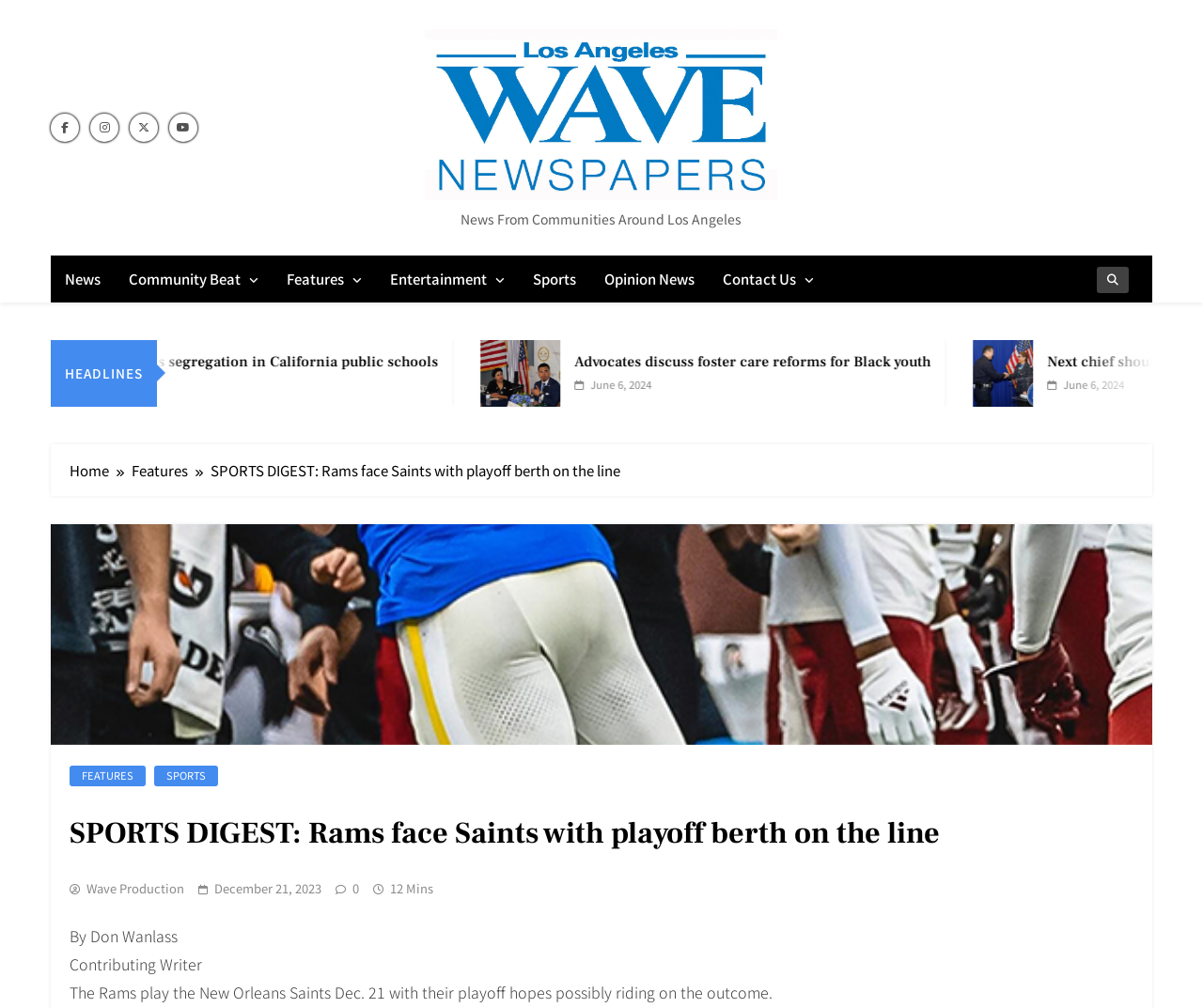Using the element description provided, determine the bounding box coordinates in the format (top-left x, top-left y, bottom-right x, bottom-right y). Ensure that all values are floating point numbers between 0 and 1. Element description: December 21, 2023

[0.178, 0.872, 0.267, 0.89]